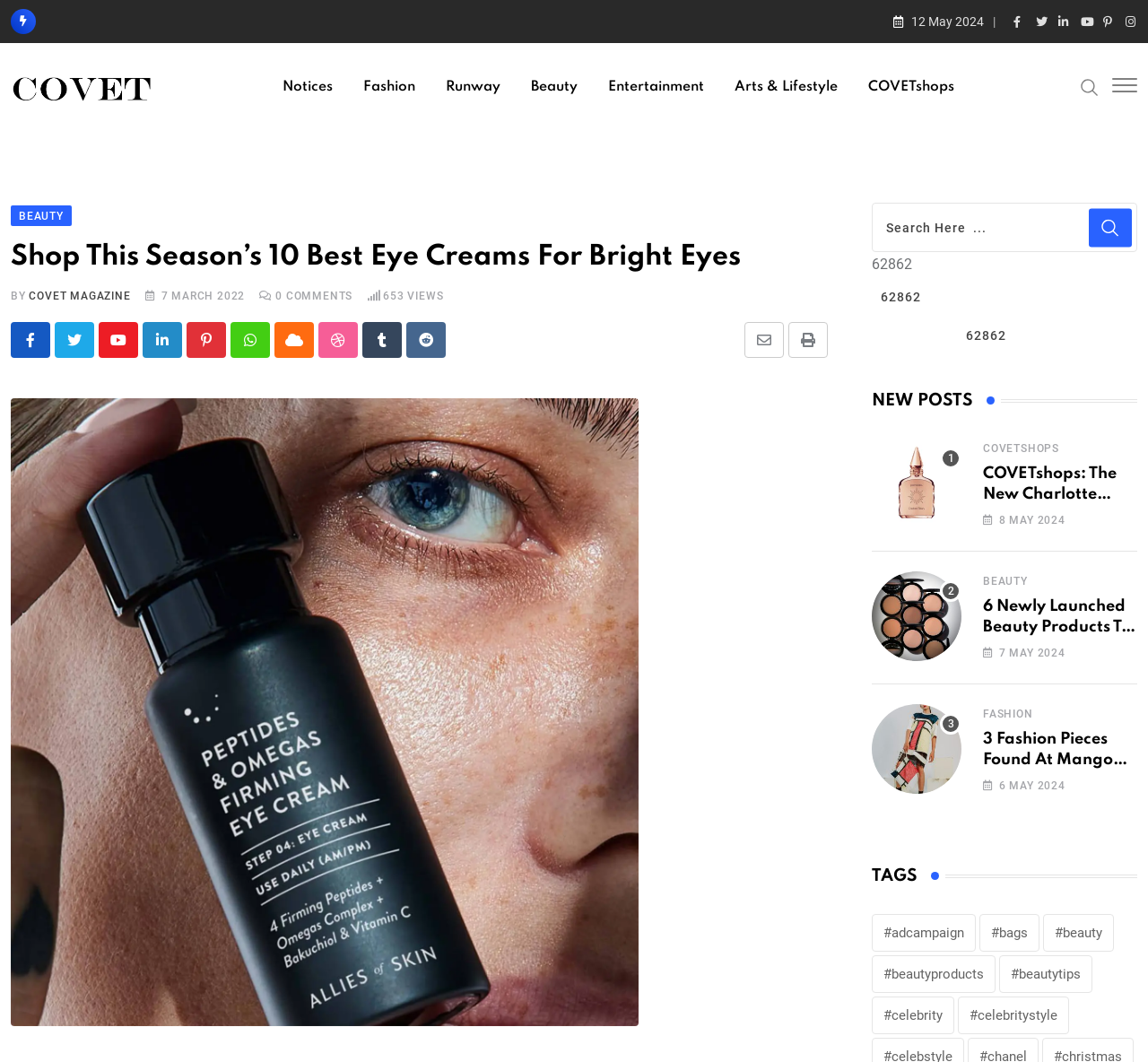Explain the webpage in detail, including its primary components.

This webpage is about beauty and fashion, with a focus on eye creams. At the top, there is a date "12 May 2024" and a series of social media links. Below that, there are several navigation links, including "Notices", "Fashion", "Runway", "Beauty", "Entertainment", "Arts & Lifestyle", and "COVETshops". 

To the right of the navigation links, there is a search bar with a magnifying glass icon and a button. Above the search bar, there is a button with no text. 

The main content of the page is an article titled "Shop This Season’s 10 Best Eye Creams For Bright Eyes". The article has a heading, a byline "BY COVET MAGAZINE", and a date "7 MARCH 2022". There are also comments and views counters below the byline. 

Below the article heading, there are several social media links, including Facebook, Twitter, YouTube, LinkedIn, Pinterest, WhatsApp, and more. 

The main content of the article is an image with the title "Best Eye Creams". 

To the right of the article, there is a search bar with a placeholder text "Search Here...". Below the search bar, there is a section titled "NEW POSTS" with several links to other articles, including "Charlotte Tilbury New! Joyphoria 100ml Fragrance £130.00", "COVETshops: The New Charlotte Tilbury Joyphoria Fragrance", "6 Newly Launched Beauty Products To Shop This Spring 2024", and more. Each article has a title, an image, and a date. 

At the bottom of the page, there is a section titled "TAGS" with several links to categories, including "#adcampaign", "#bags", "#beauty", "#beautyproducts", "#beautytips", "#celebrity", and "#celebritystyle".